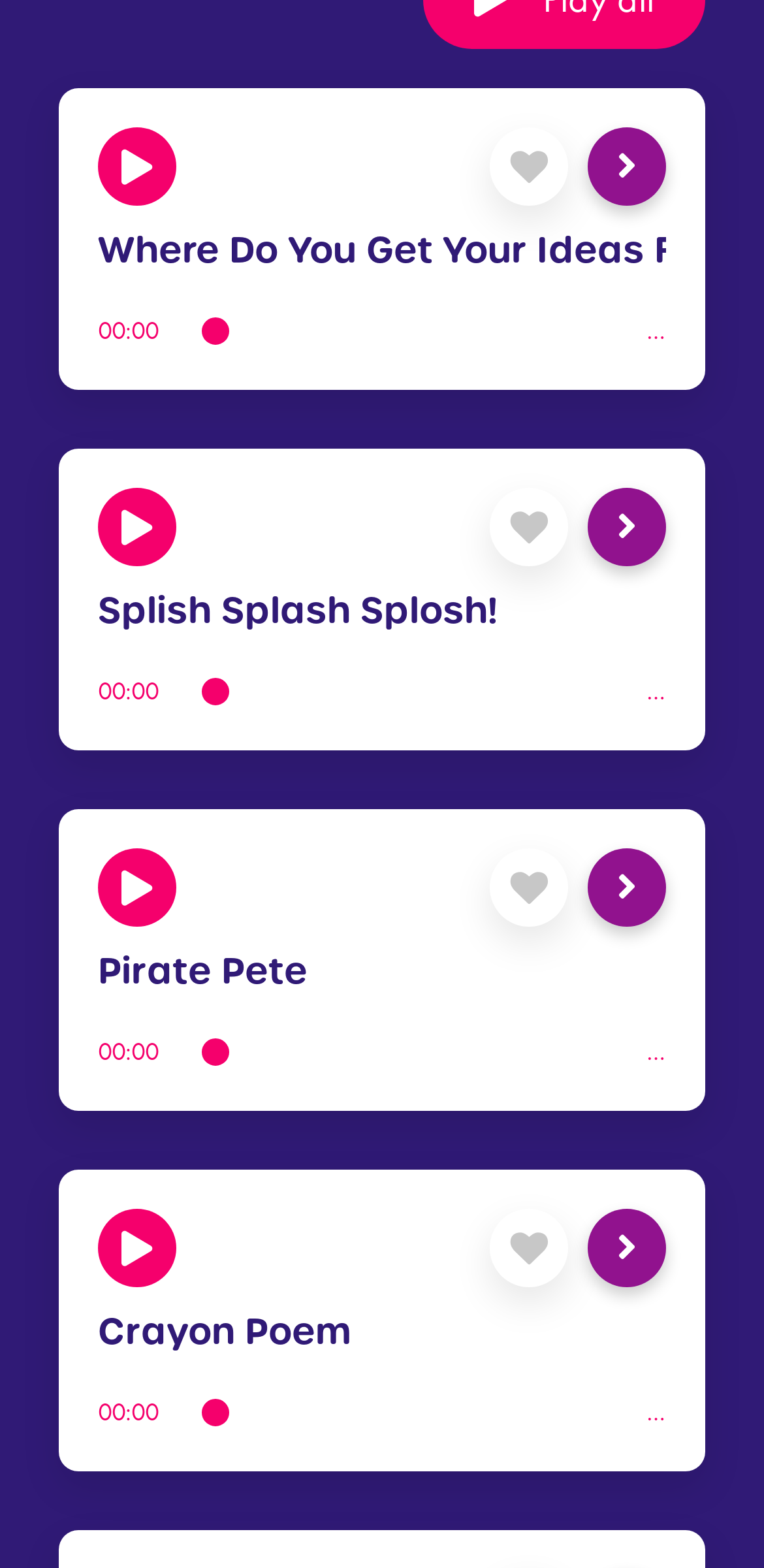Please pinpoint the bounding box coordinates for the region I should click to adhere to this instruction: "Play the video 'Crayon Poem'".

[0.128, 0.833, 0.459, 0.863]